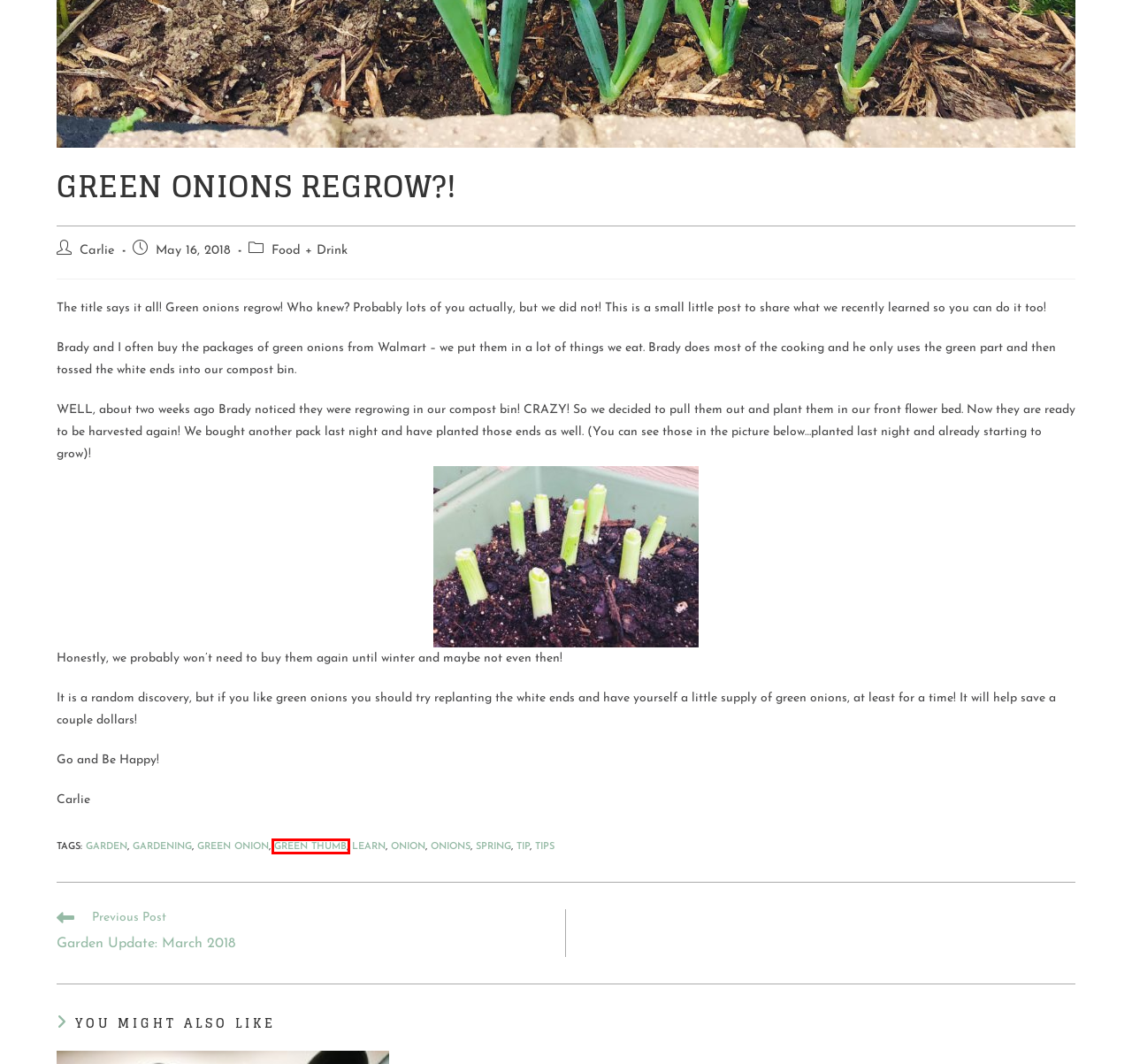Review the screenshot of a webpage which includes a red bounding box around an element. Select the description that best fits the new webpage once the element in the bounding box is clicked. Here are the candidates:
A. onion Archives - Happy Go Londons
B. Carlie, Author at Happy Go Londons
C. spring Archives - Happy Go Londons
D. Food + Drink Archives - Happy Go Londons
E. green onion Archives - Happy Go Londons
F. onions Archives - Happy Go Londons
G. green thumb Archives - Happy Go Londons
H. gardening Archives - Happy Go Londons

G